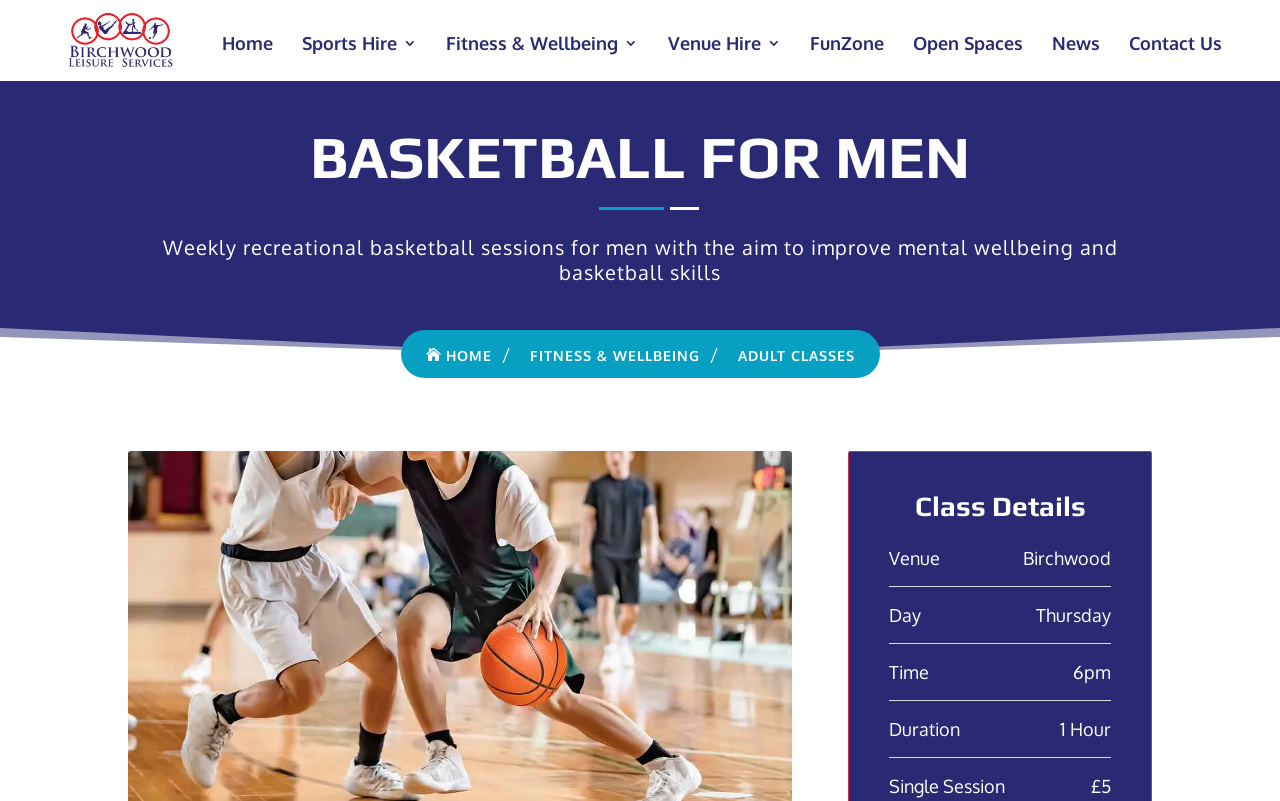Please determine the bounding box coordinates of the clickable area required to carry out the following instruction: "Click the FITNESS & WELLBEING link". The coordinates must be four float numbers between 0 and 1, represented as [left, top, right, bottom].

[0.406, 0.421, 0.554, 0.467]